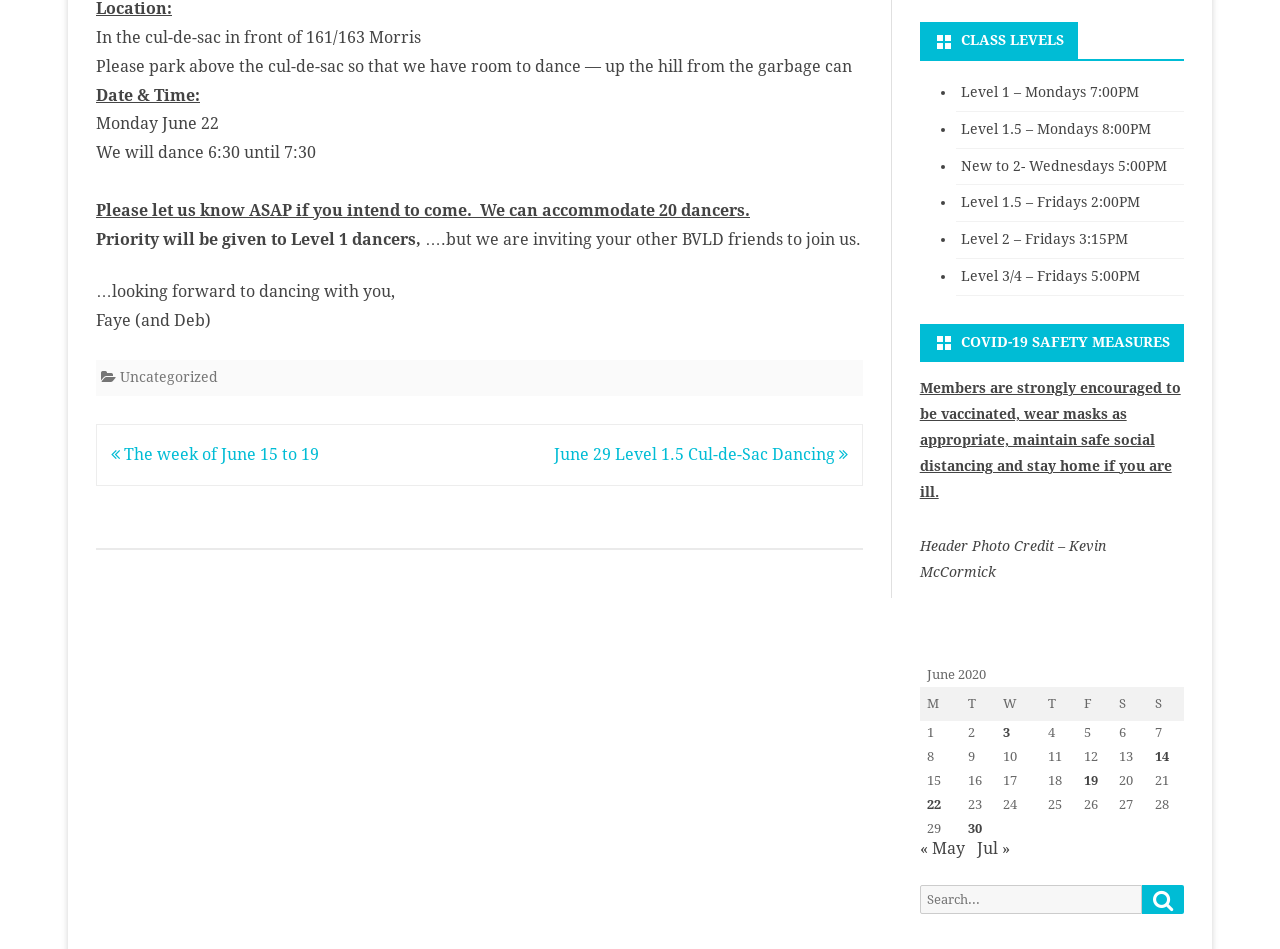Give a one-word or one-phrase response to the question:
What is the date of the dance event?

Monday June 22